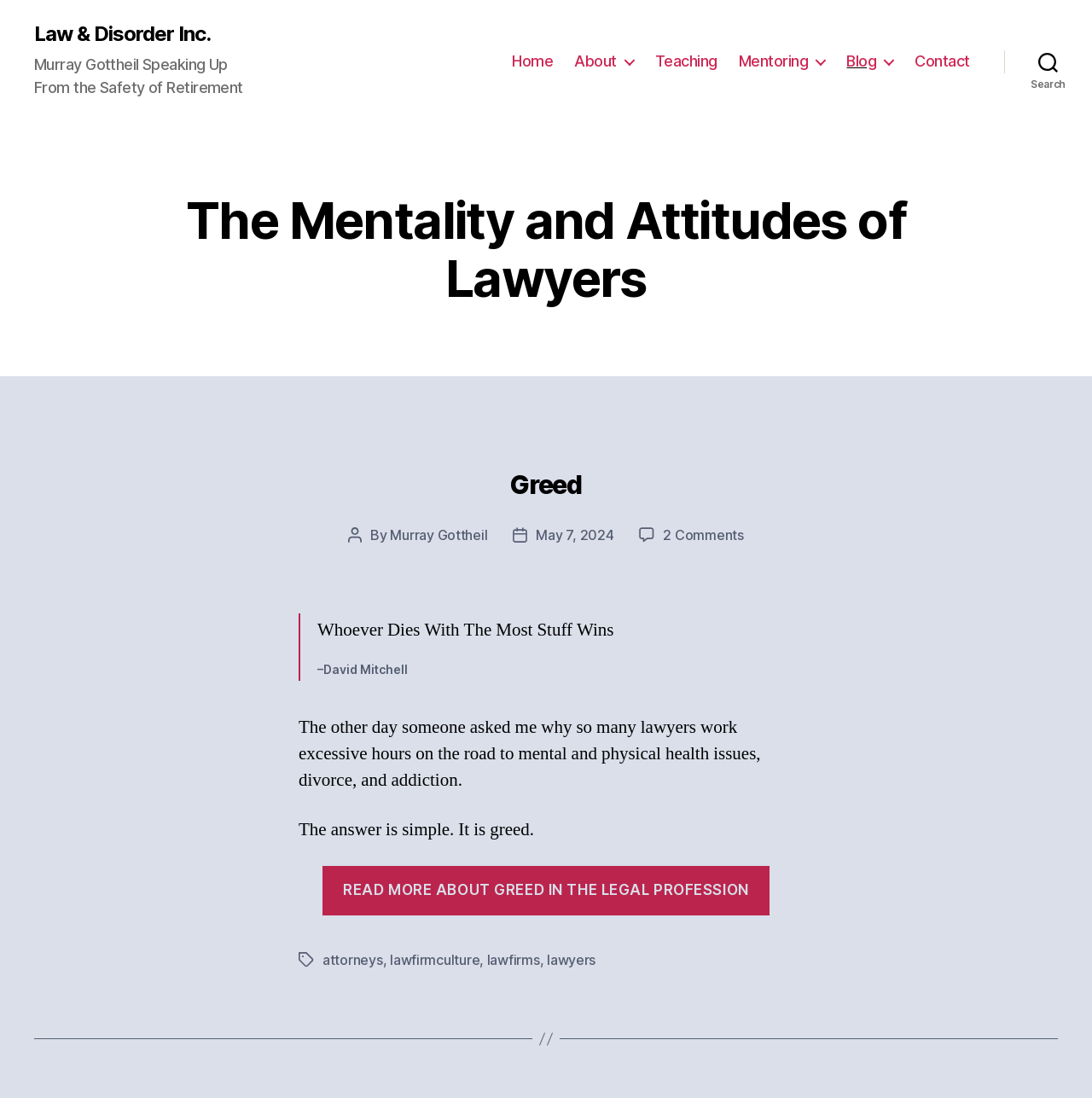Find the bounding box coordinates for the HTML element described as: "Mentoring". The coordinates should consist of four float values between 0 and 1, i.e., [left, top, right, bottom].

[0.677, 0.048, 0.756, 0.064]